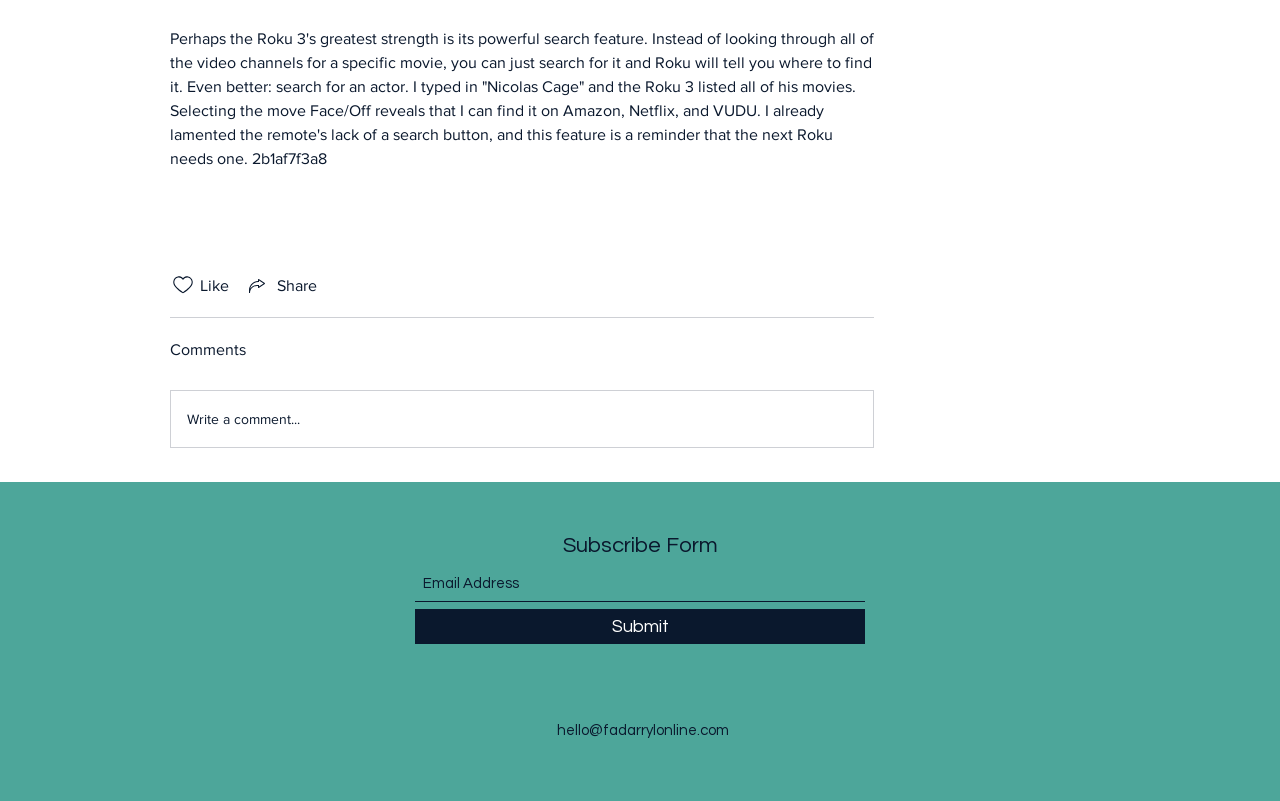Provide a brief response to the question below using one word or phrase:
What can be searched on the Roku 3?

Movies and actors